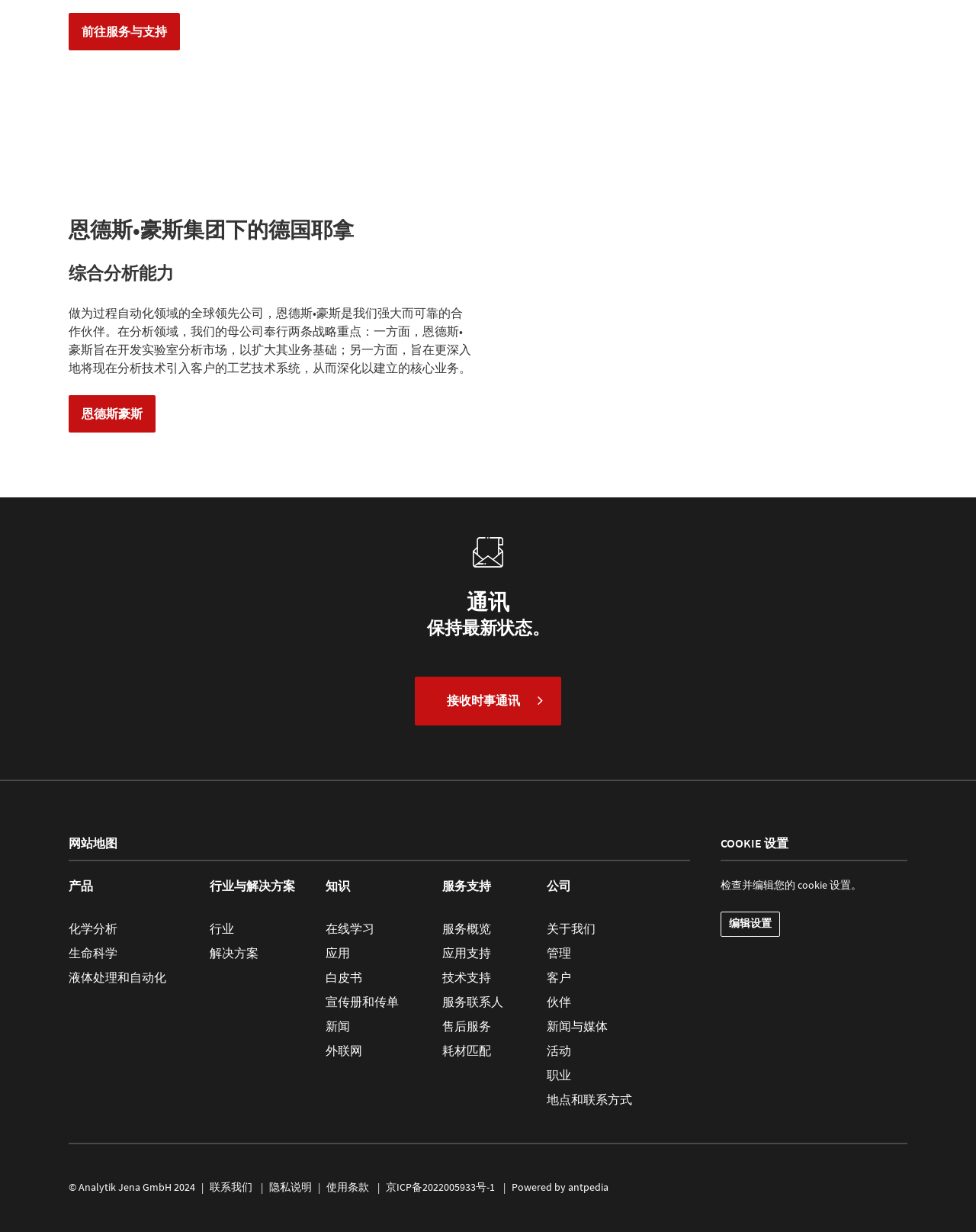Locate the bounding box coordinates of the area you need to click to fulfill this instruction: 'View my cart'. The coordinates must be in the form of four float numbers ranging from 0 to 1: [left, top, right, bottom].

None